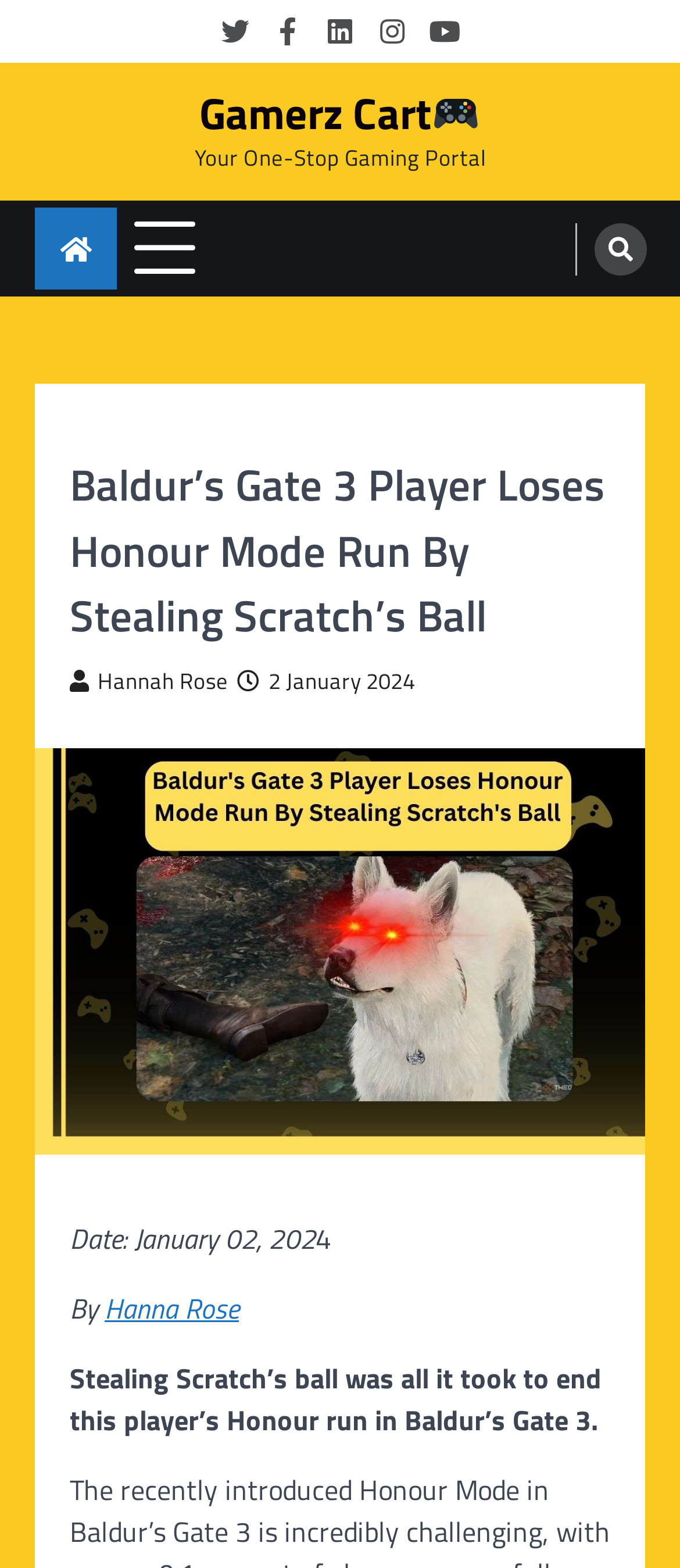Determine and generate the text content of the webpage's headline.

Baldur’s Gate 3 Player Loses Honour Mode Run By Stealing Scratch’s Ball